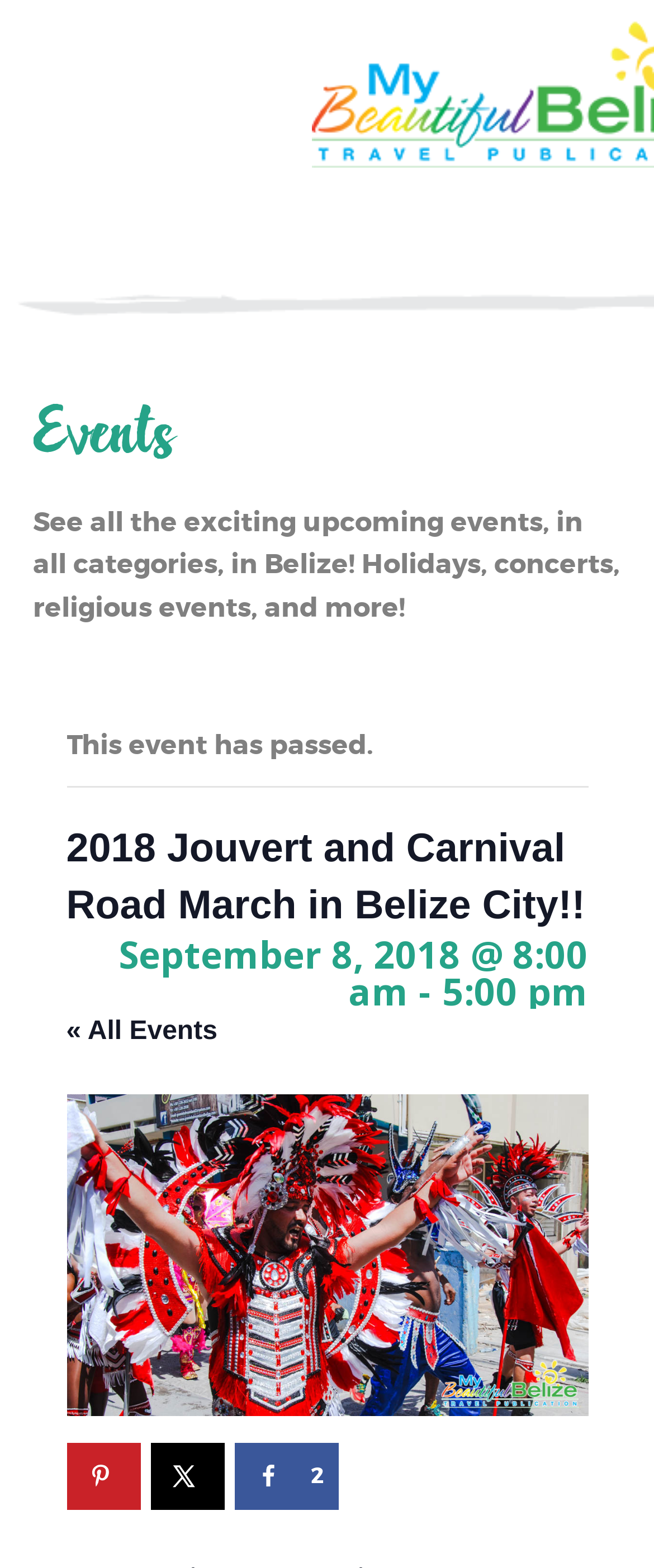Please mark the clickable region by giving the bounding box coordinates needed to complete this instruction: "save to Pinterest".

[0.101, 0.92, 0.214, 0.962]